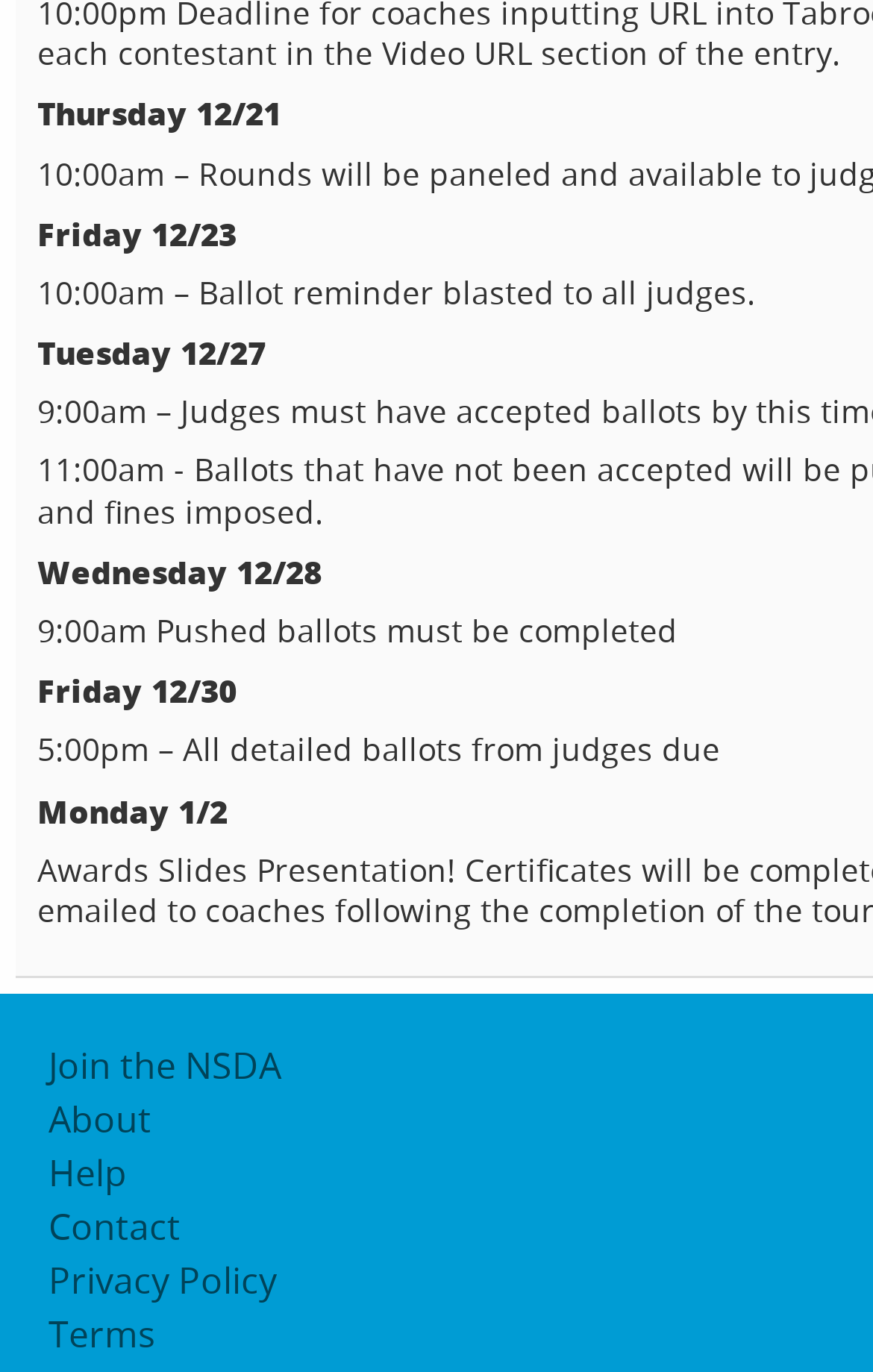Provide the bounding box coordinates of the UI element this sentence describes: "Join the NSDA".

[0.014, 0.757, 0.603, 0.796]